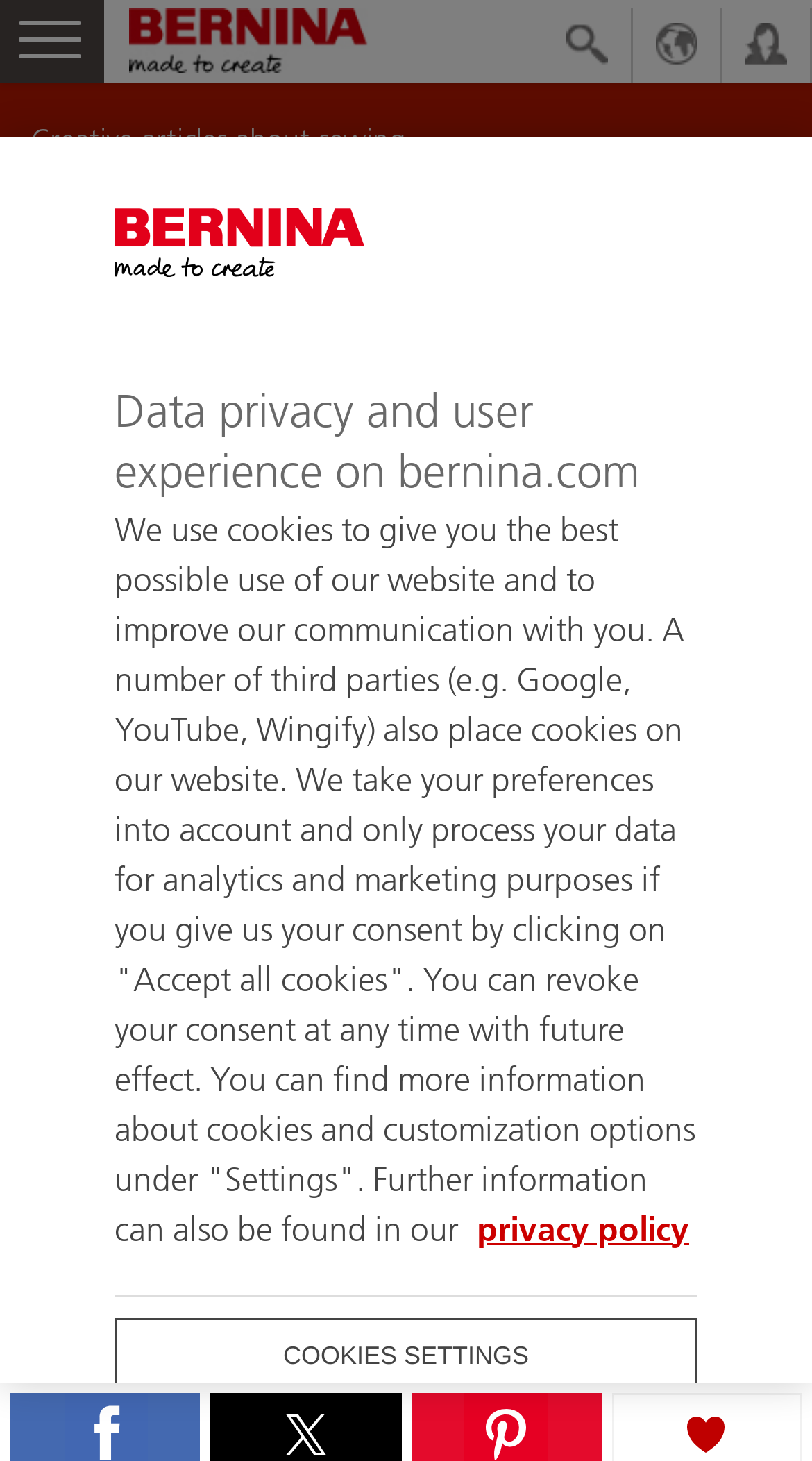Please identify the bounding box coordinates of the element's region that I should click in order to complete the following instruction: "Click on the 'BERNINA Blog' link". The bounding box coordinates consist of four float numbers between 0 and 1, i.e., [left, top, right, bottom].

[0.159, 0.006, 0.467, 0.059]